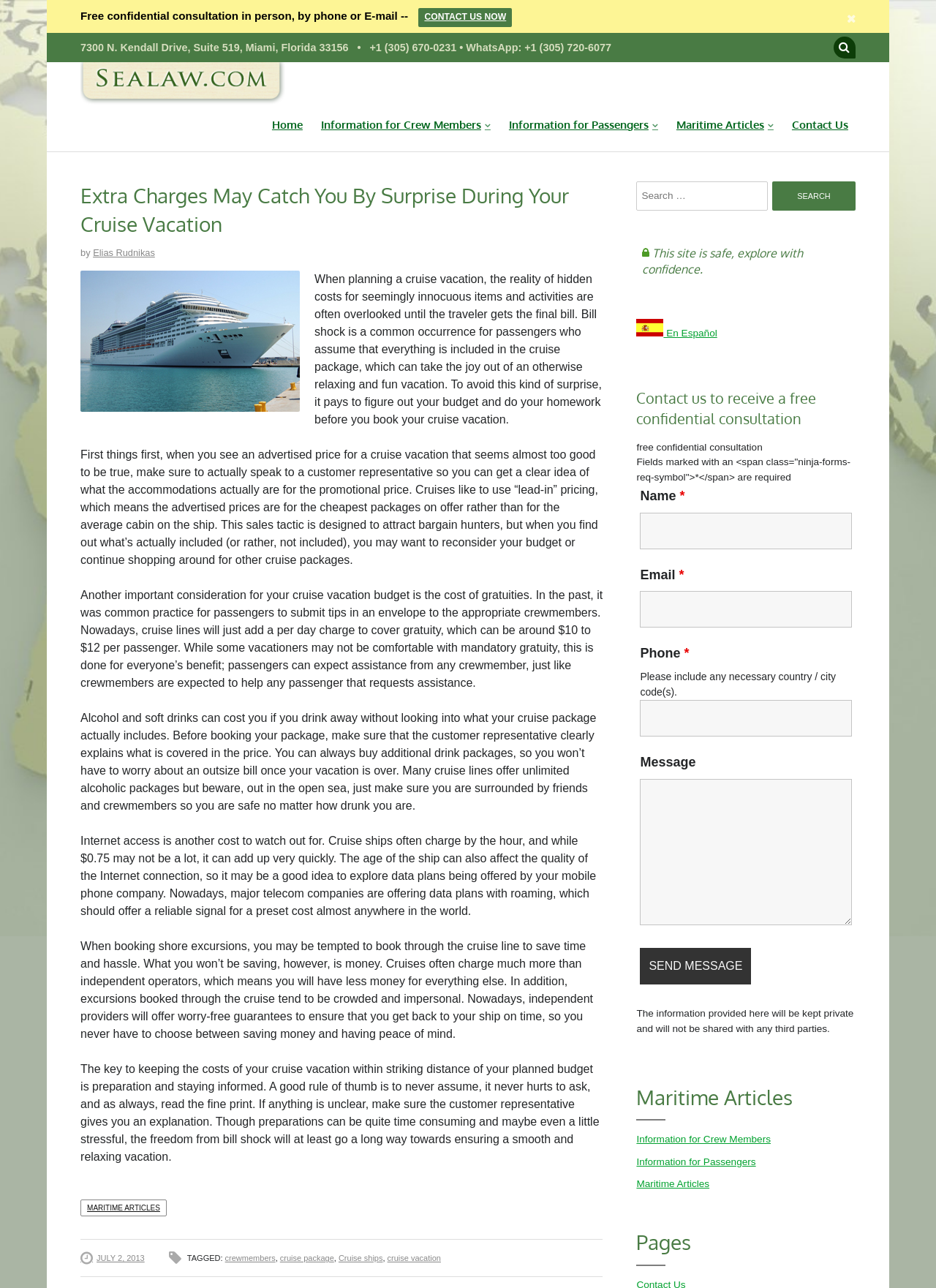Generate a comprehensive description of the webpage content.

This webpage is about cruise vacations and the hidden costs that travelers may encounter. At the top of the page, there is a heading that reads "Extra Charges May Catch You By Surprise During Your Cruise Vacation." Below this heading, there is a brief introduction to the topic, followed by a series of paragraphs that discuss various hidden costs, such as gratuities, alcohol and soft drinks, internet access, and shore excursions.

To the left of the introduction, there is a sidebar with links to other sections of the website, including "Home," "Information for Crew Members," "Information for Passengers," and "Maritime Articles." There is also a search bar and a button to search for specific topics.

At the bottom of the page, there is a footer section with links to other articles and a section for contacting the website owners. There is also a form to request a free confidential consultation, which includes fields for name, email, phone number, and message.

Throughout the page, there are several images, including a cruise ship incident image and a "safe site" logo. The overall layout of the page is clean and easy to navigate, with clear headings and concise text.